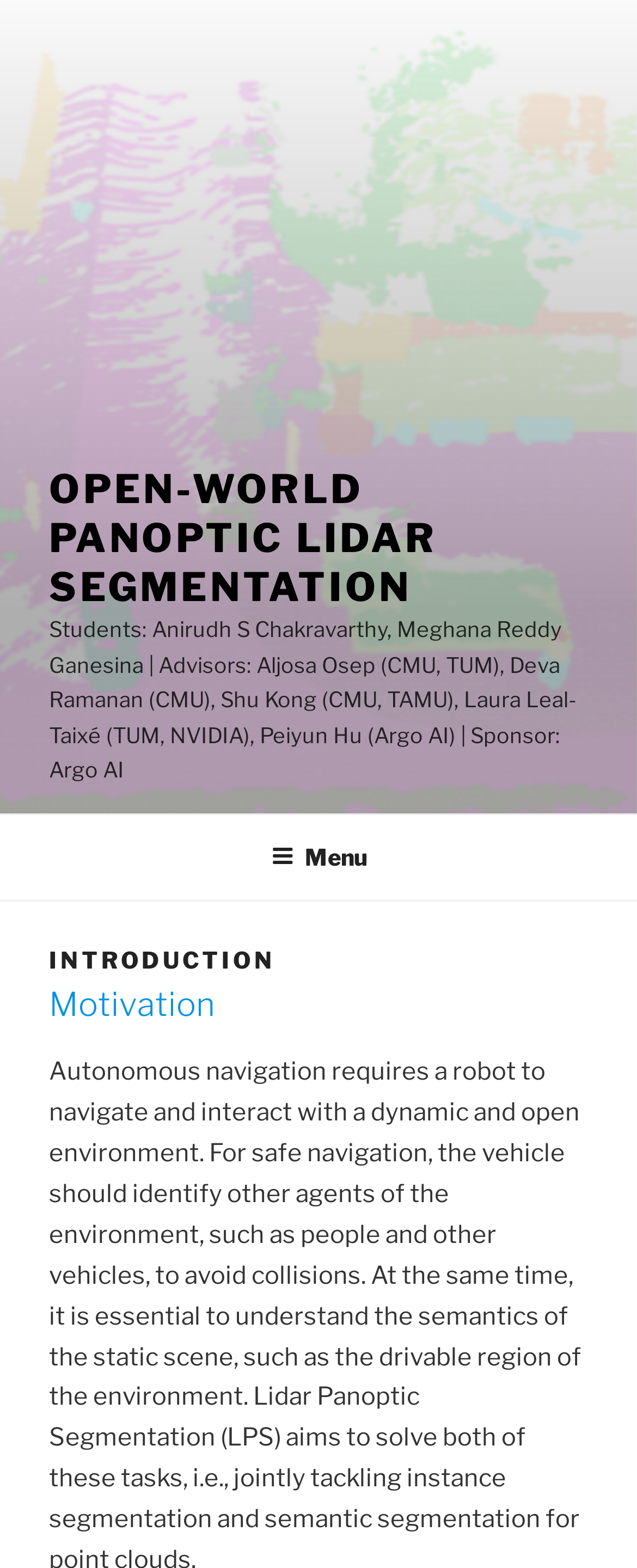Refer to the image and answer the question with as much detail as possible: What is the name of the project?

I found the name of the project by looking at the heading element with the text 'OPEN-WORLD PANOPTIC LIDAR SEGMENTATION' which is a child of the LayoutTable element.